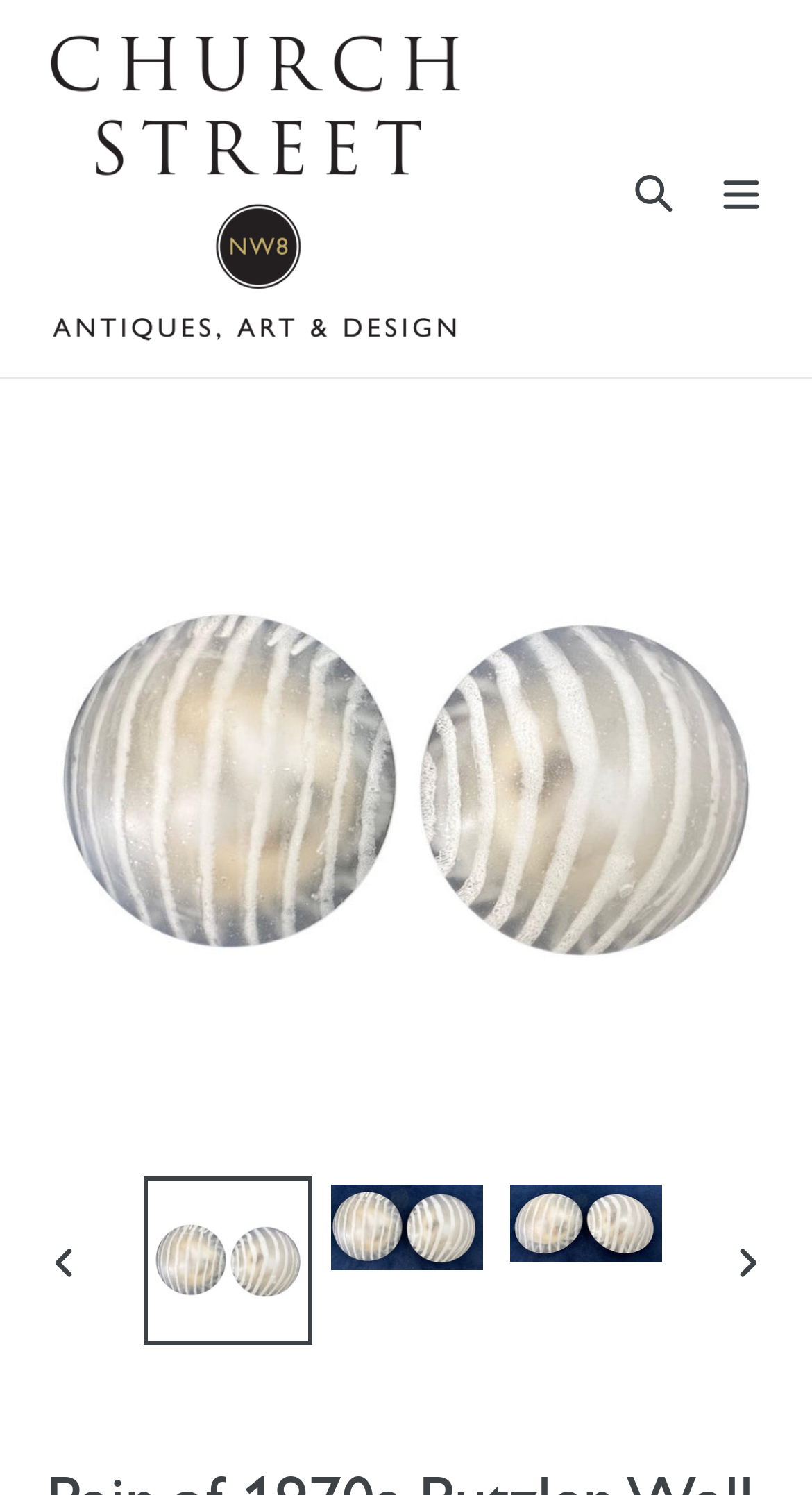Describe in detail what you see on the webpage.

This webpage is about a pair of 1970s German Peill & Putzler Plafoniere space-age frosted glass wall lights/sconces or flush mount ceiling lights. At the top left, there is a link to "Church Street Antiques and Art Dealers" accompanied by an image with the same name. Below this, there is a search button and a menu button that expands to a mobile navigation menu.

The main content of the page is an image of the wall lights/sconces, which takes up most of the page. Below the image, there are navigation buttons to view previous and next slides. There are also three options to load images into a gallery viewer, each with a corresponding link and image. These options are aligned horizontally and are located at the bottom of the page.